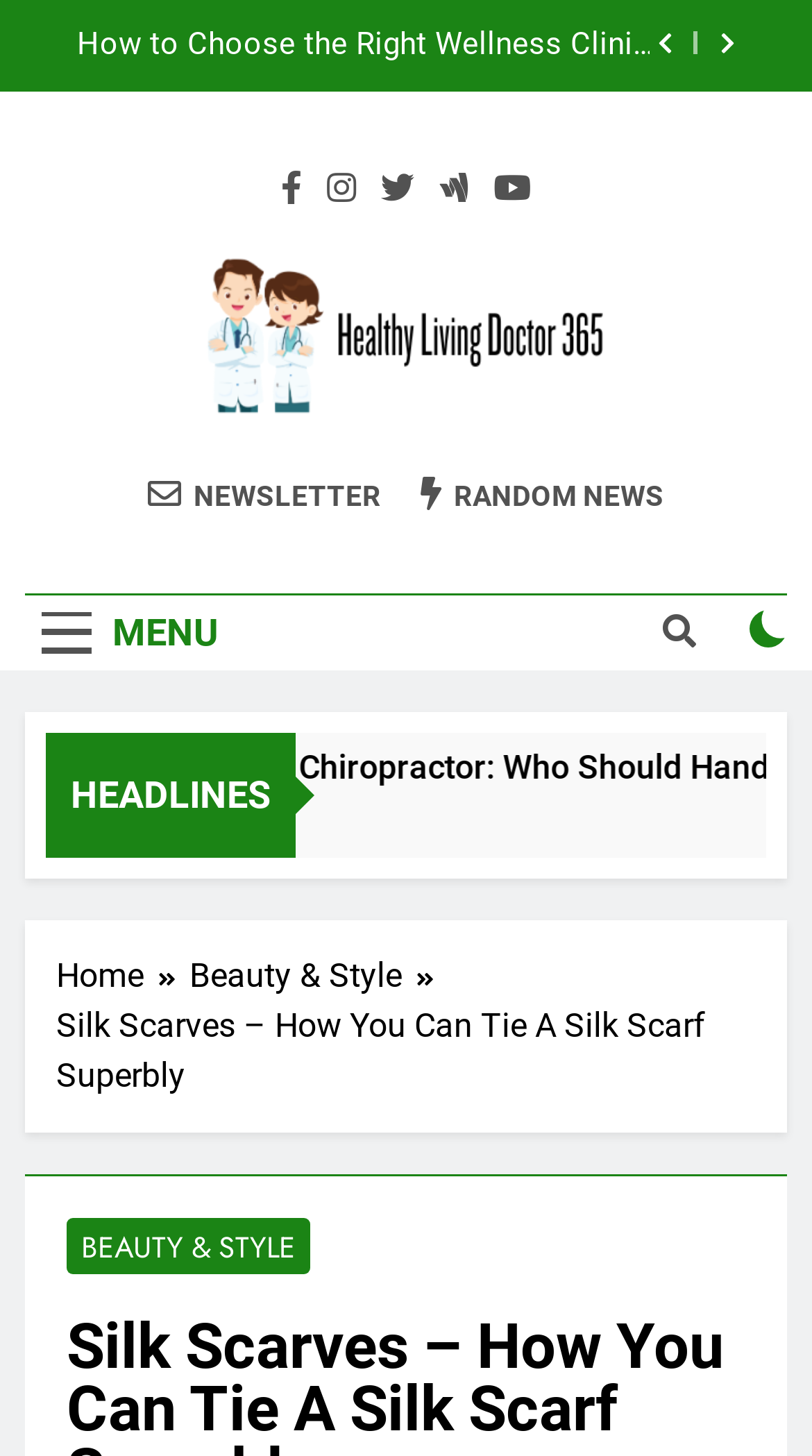What type of content is listed under 'HEADLINES'?
Please answer the question with a detailed response using the information from the screenshot.

The 'HEADLINES' section is located near the top of the webpage, and it contains links with timestamps, such as '1 Week Ago'. This suggests that the content listed under 'HEADLINES' is news articles or blog posts.